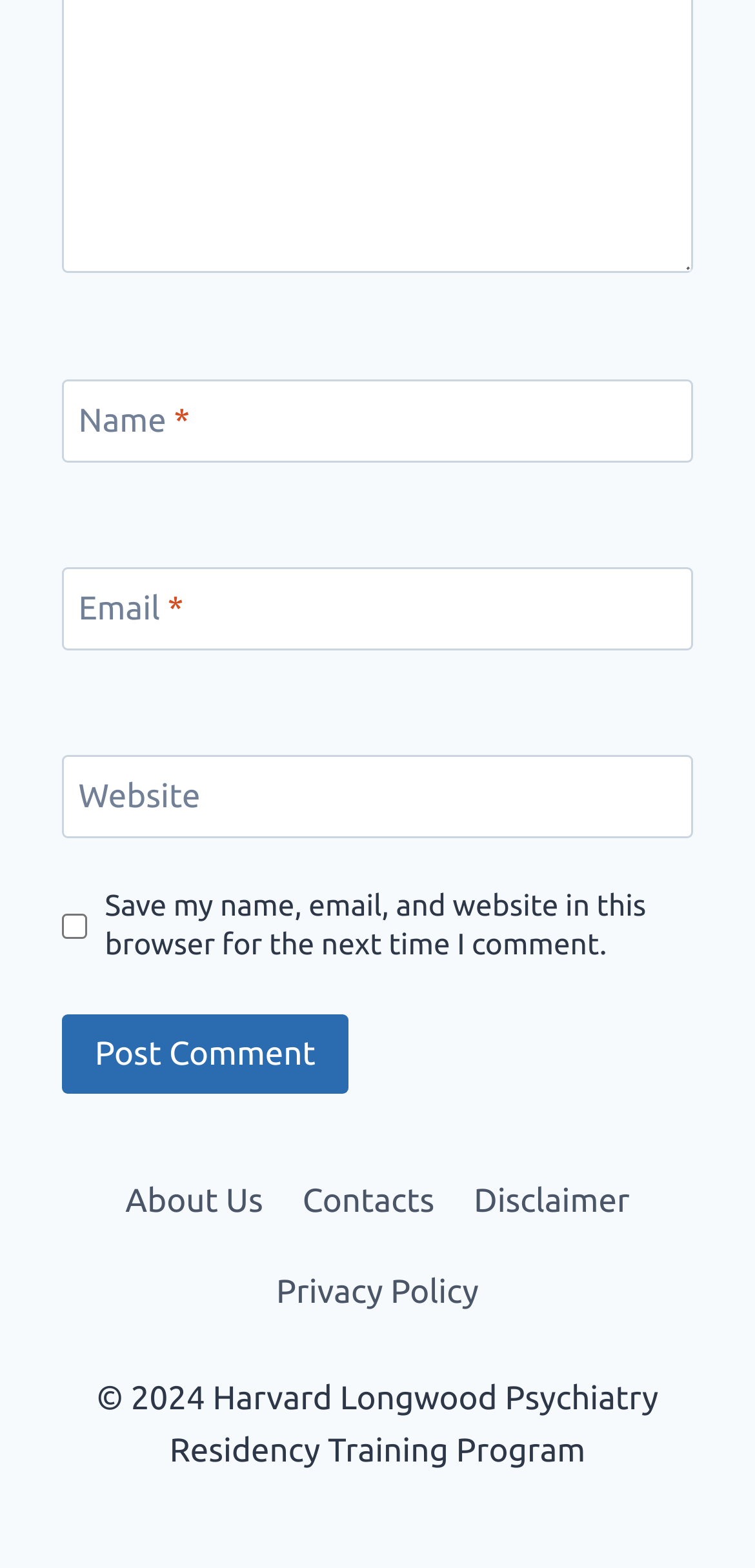How many textboxes are required?
Answer with a single word or short phrase according to what you see in the image.

2